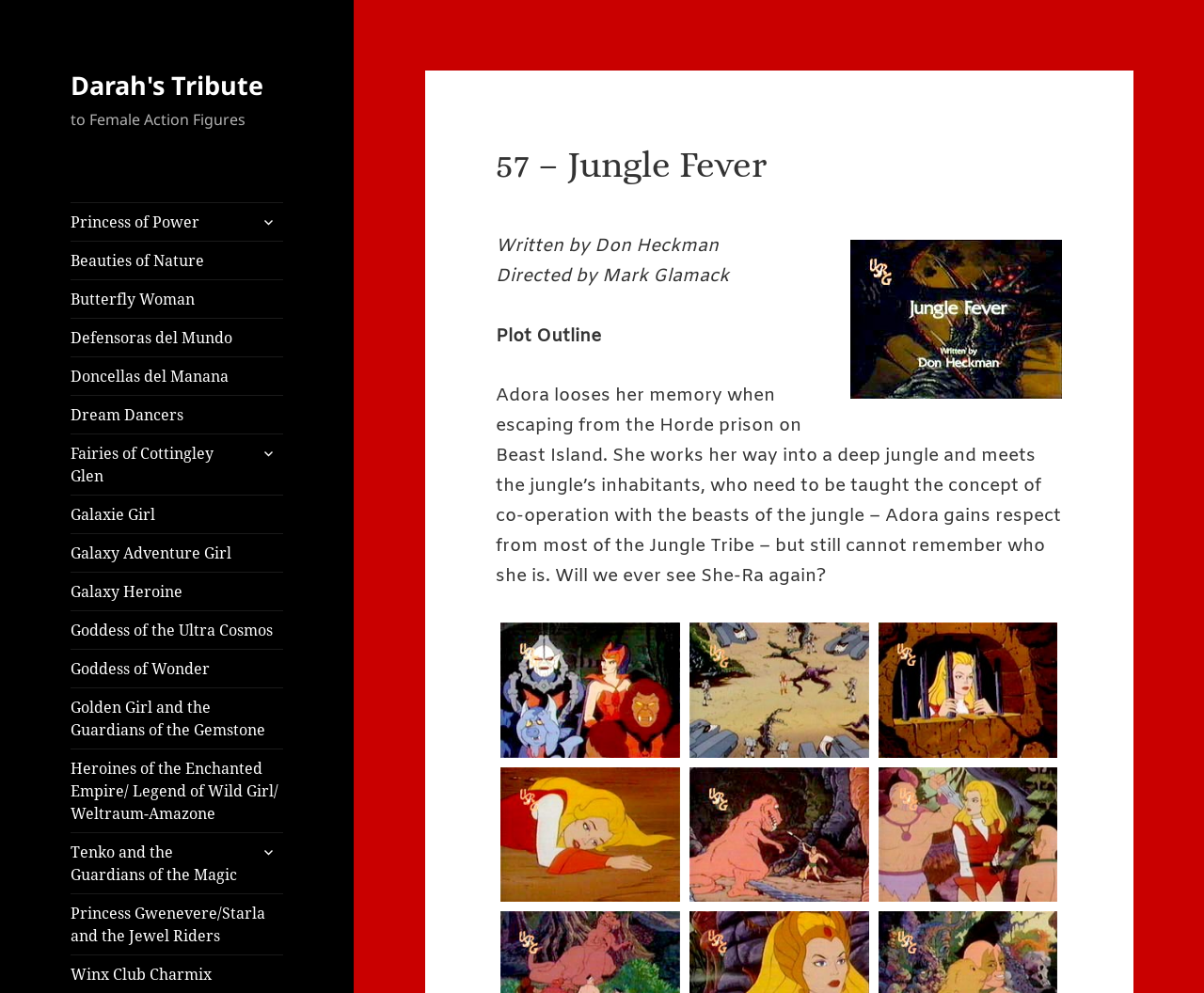Can you find the bounding box coordinates for the element that needs to be clicked to execute this instruction: "Expand child menu"? The coordinates should be given as four float numbers between 0 and 1, i.e., [left, top, right, bottom].

[0.21, 0.208, 0.235, 0.238]